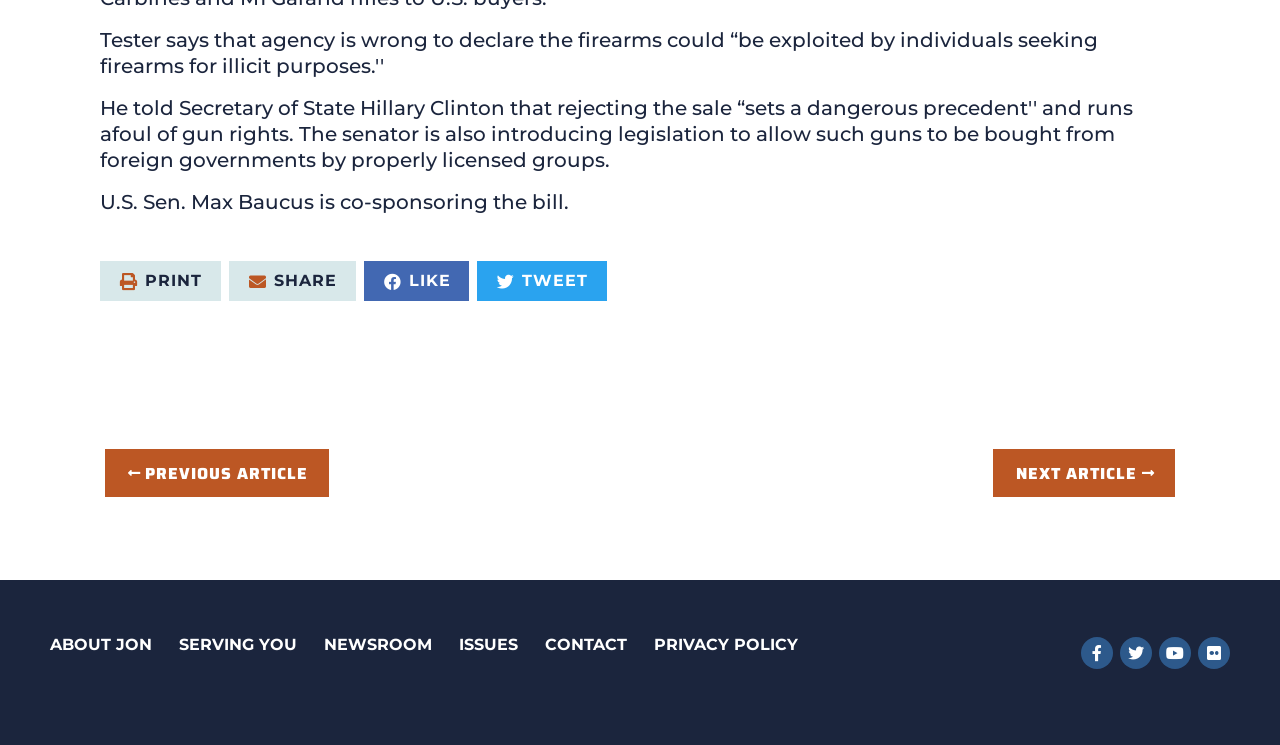Identify the bounding box of the UI element that matches this description: "Serving You".

[0.14, 0.846, 0.232, 0.89]